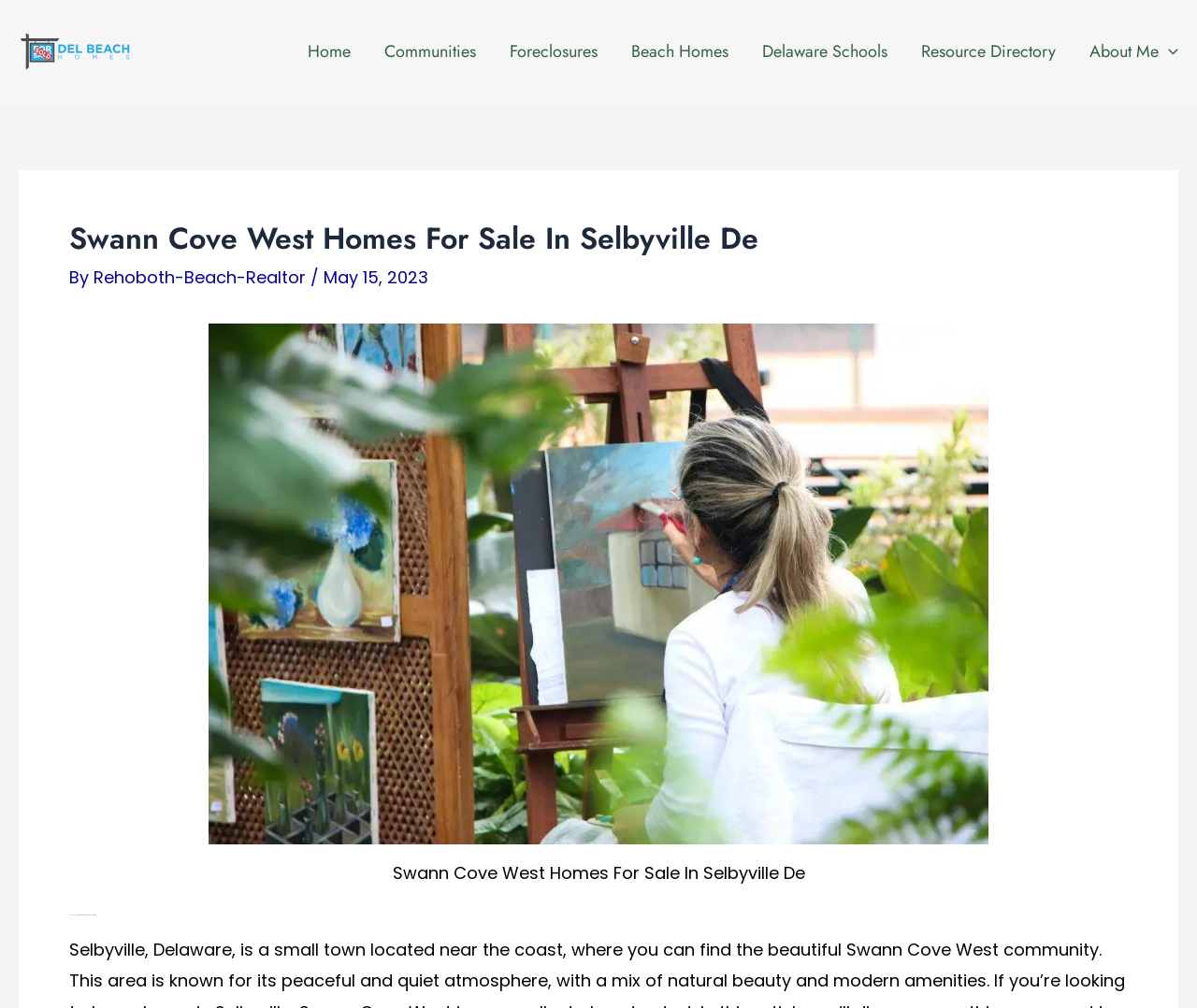Utilize the details in the image to thoroughly answer the following question: What type of image is displayed on the webpage?

The image displayed on the webpage appears to be a photo of homes for sale, likely in the Swann Cove West community, based on the context of the webpage.